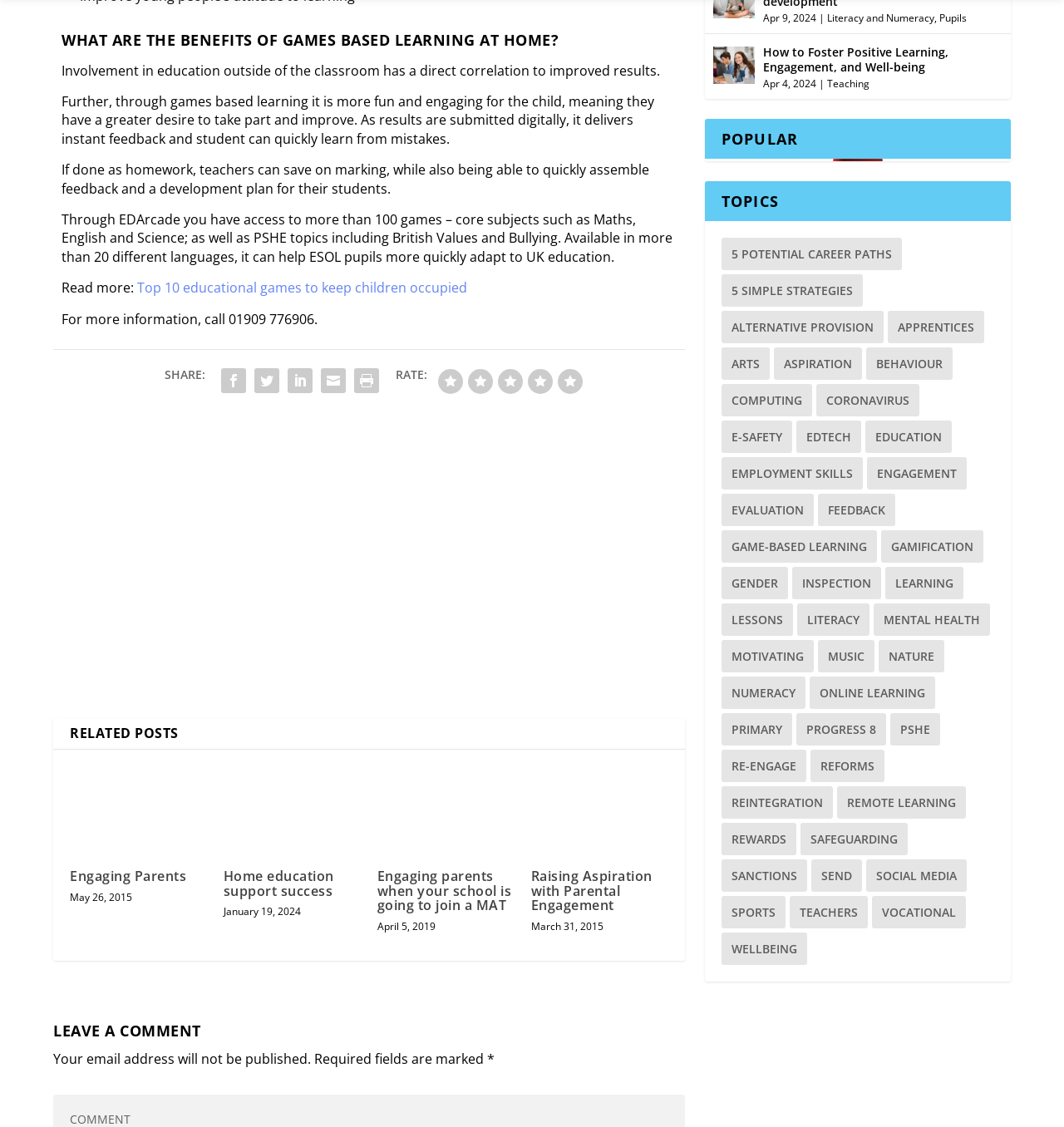Provide the bounding box coordinates of the HTML element this sentence describes: "5 Simple strategies". The bounding box coordinates consist of four float numbers between 0 and 1, i.e., [left, top, right, bottom].

[0.678, 0.243, 0.811, 0.272]